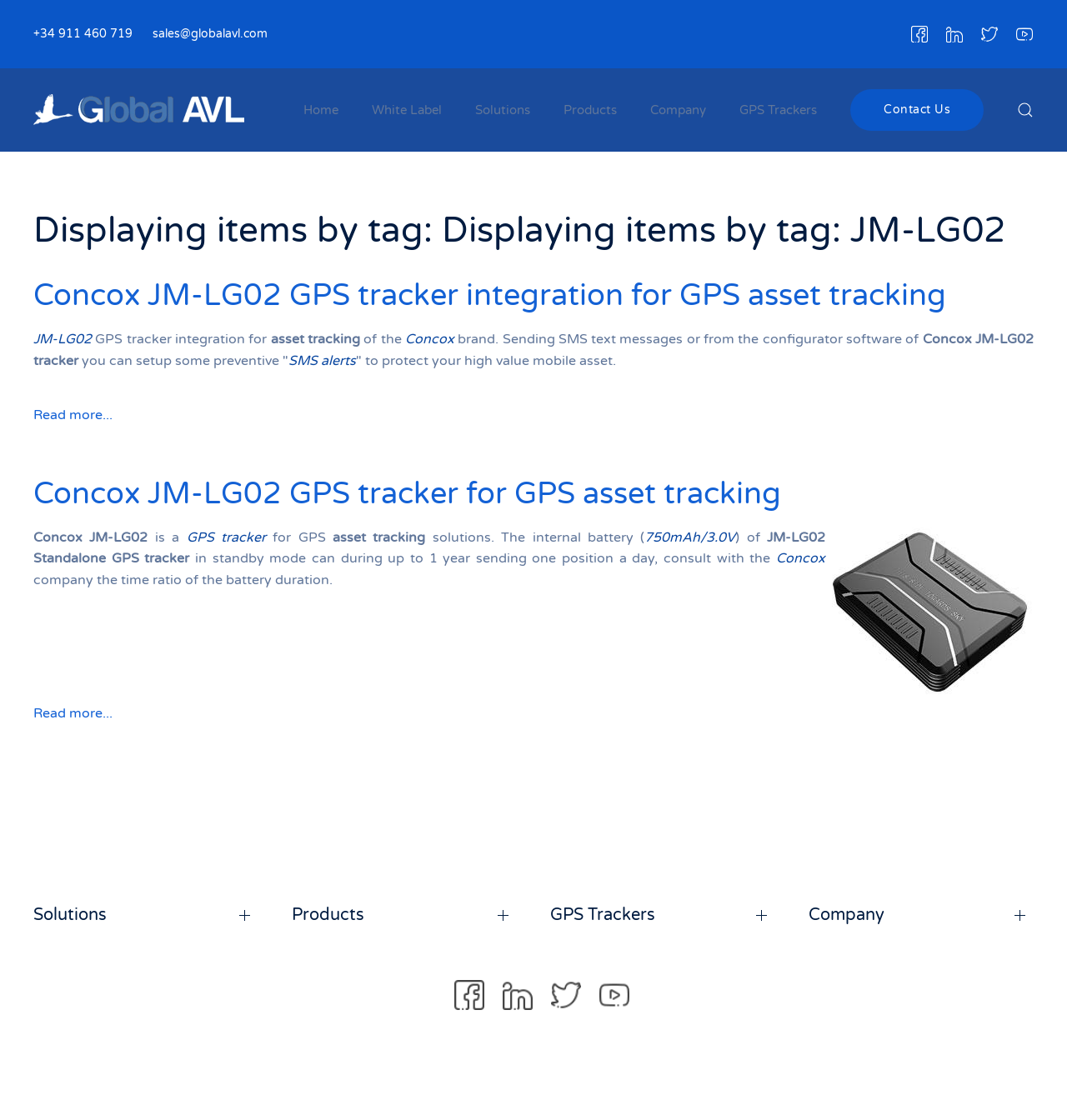Please examine the image and provide a detailed answer to the question: What social media platforms are linked on the webpage?

I found the social media platforms linked on the webpage by looking at the links and images at the top and bottom of the webpage. There are links and images for Facebook, Linkedin, Twitter, and Youtube, indicating that these social media platforms are linked on the webpage.